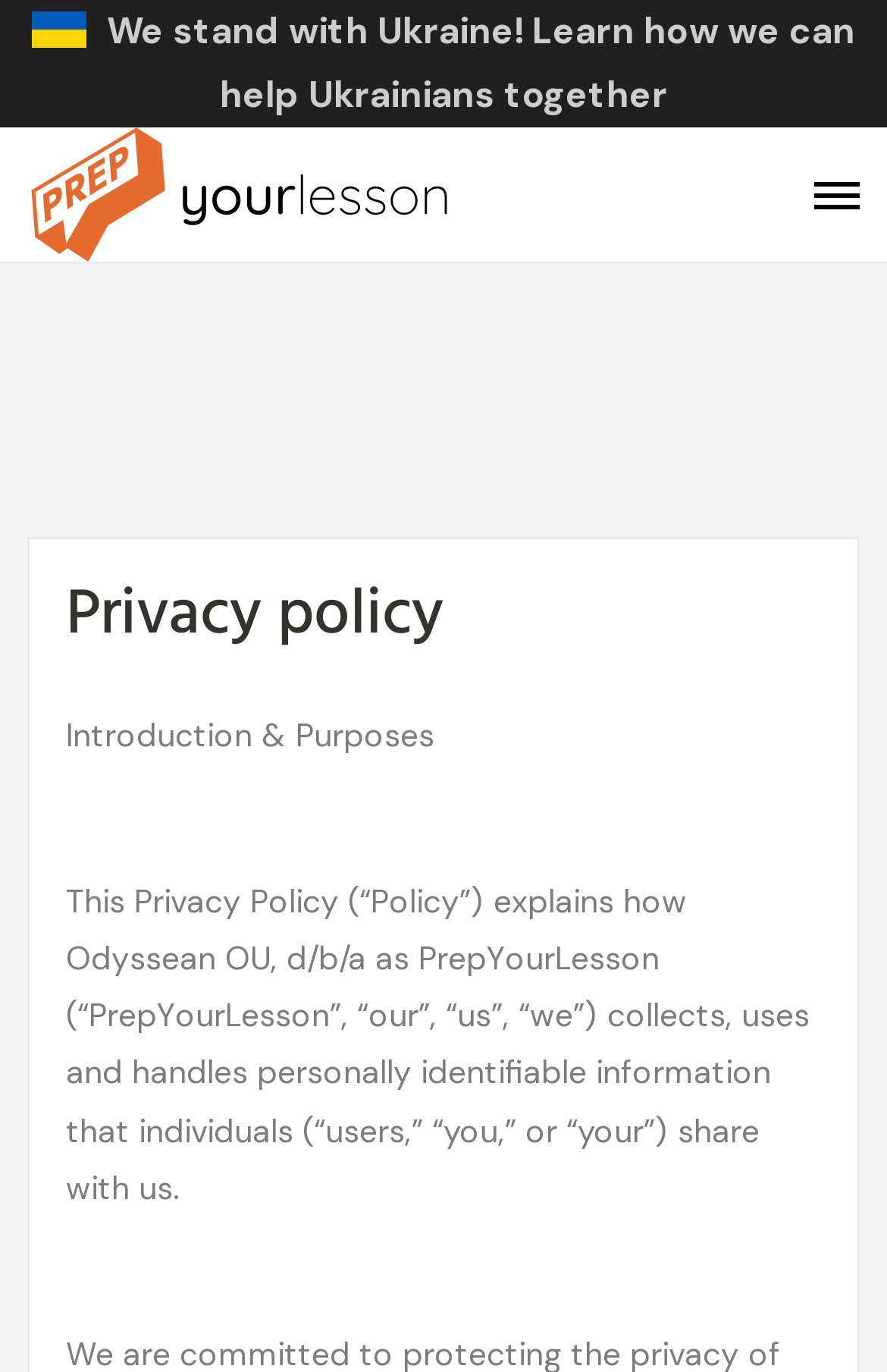Use a single word or phrase to answer the question:
What type of information does PrepYourLesson collect from users?

Personally identifiable information